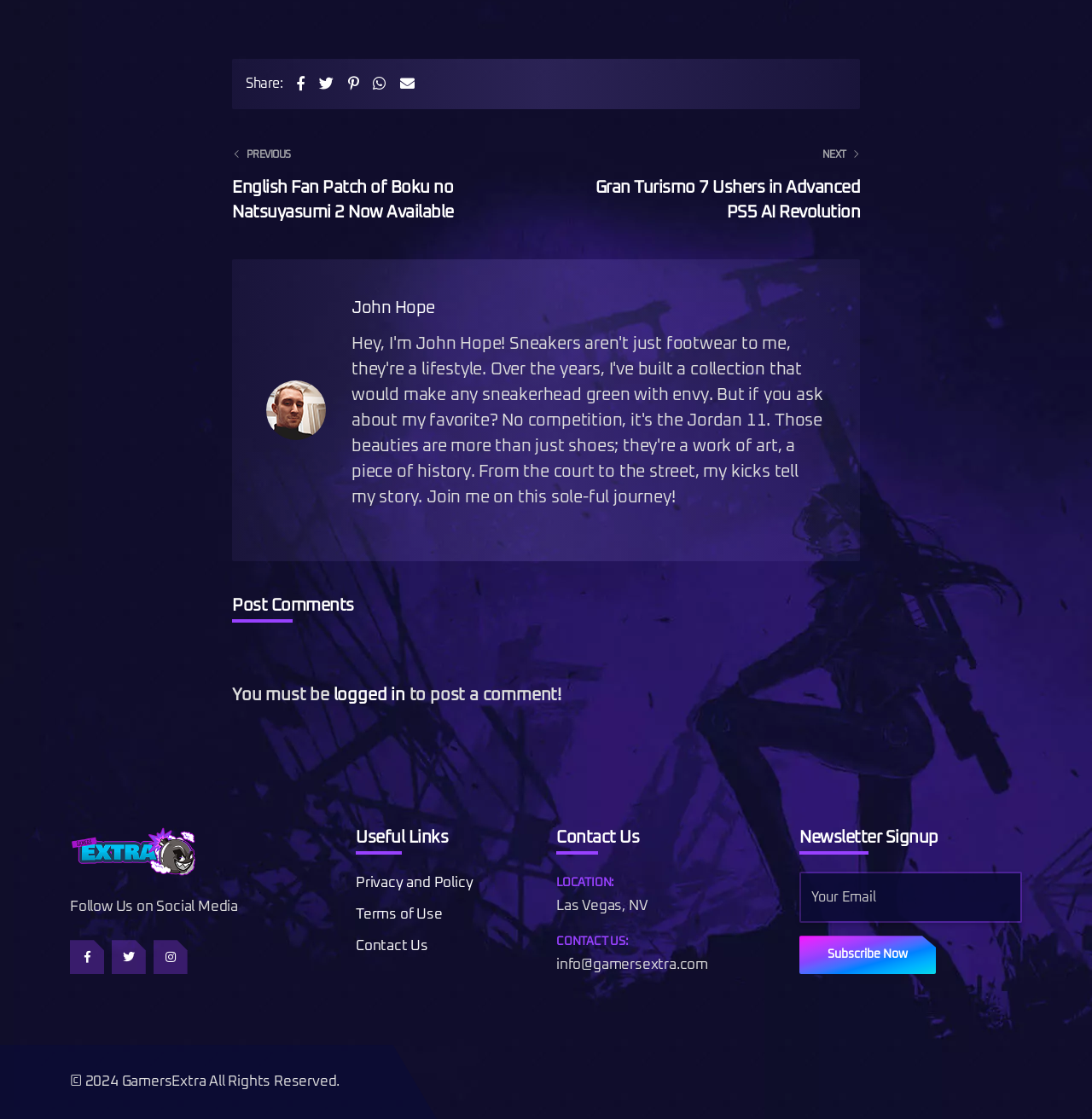Find and provide the bounding box coordinates for the UI element described with: "Contact Us".

[0.326, 0.839, 0.392, 0.852]